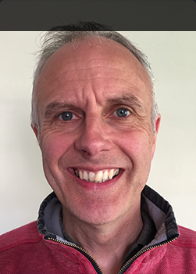Describe all the elements in the image with great detail.

The image features a smiling man with short, graying hair, wearing a red zip-up top with a black inner collar. His warm expression suggests approachability and friendliness. This image accompanies his profile as an Assistant Area Coordinator, highlighting his role in supporting advanced mathematics education in the North West region. As part of the team, he collaborates with teachers and students, providing essential resources and organizing events aimed at enhancing educational opportunities in mathematics.